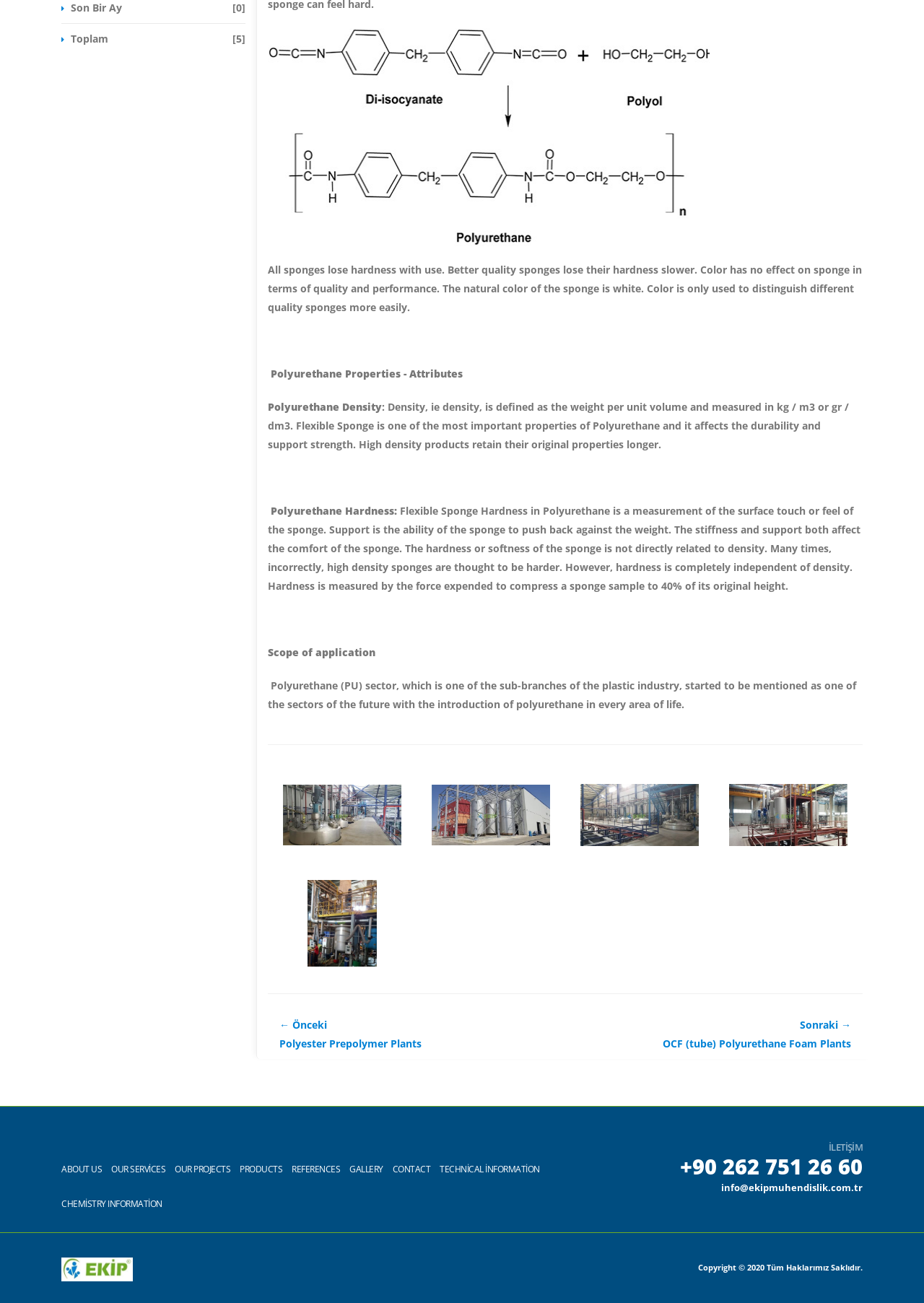Pinpoint the bounding box coordinates of the clickable element to carry out the following instruction: "Read about the Scope of application."

[0.29, 0.495, 0.406, 0.506]